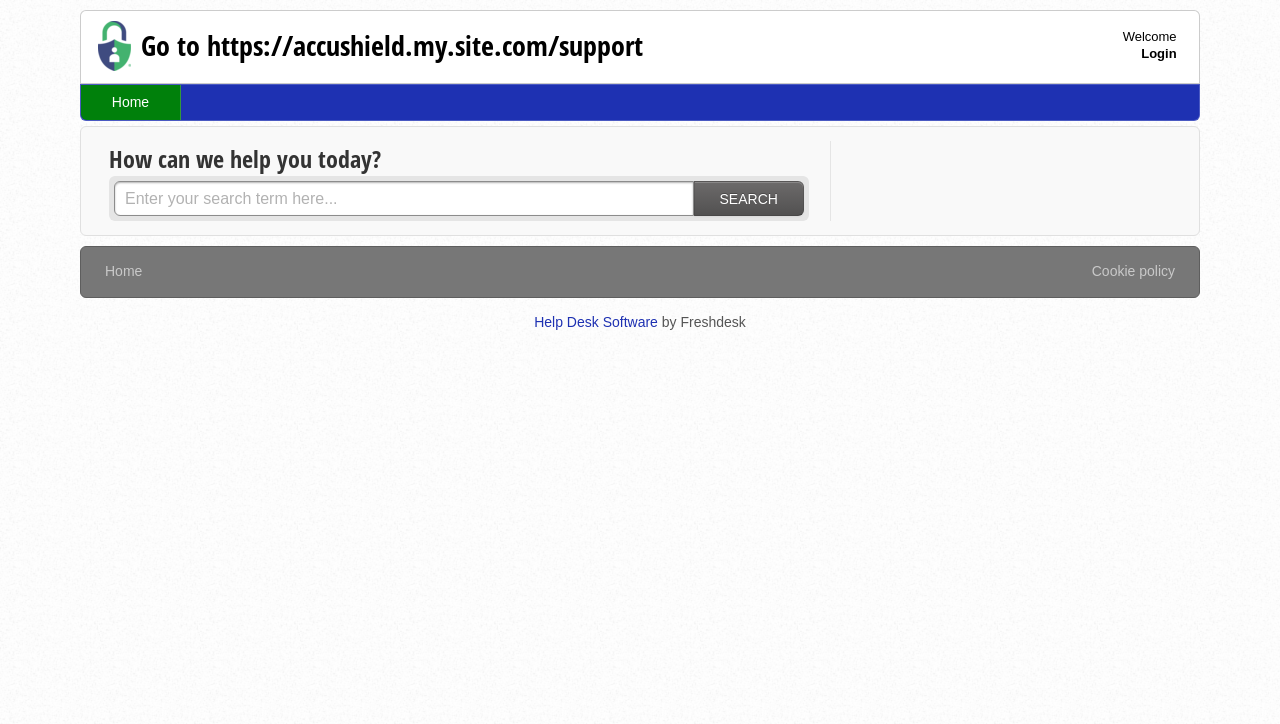Pinpoint the bounding box coordinates of the element you need to click to execute the following instruction: "Click the logo". The bounding box should be represented by four float numbers between 0 and 1, in the format [left, top, right, bottom].

[0.077, 0.028, 0.103, 0.098]